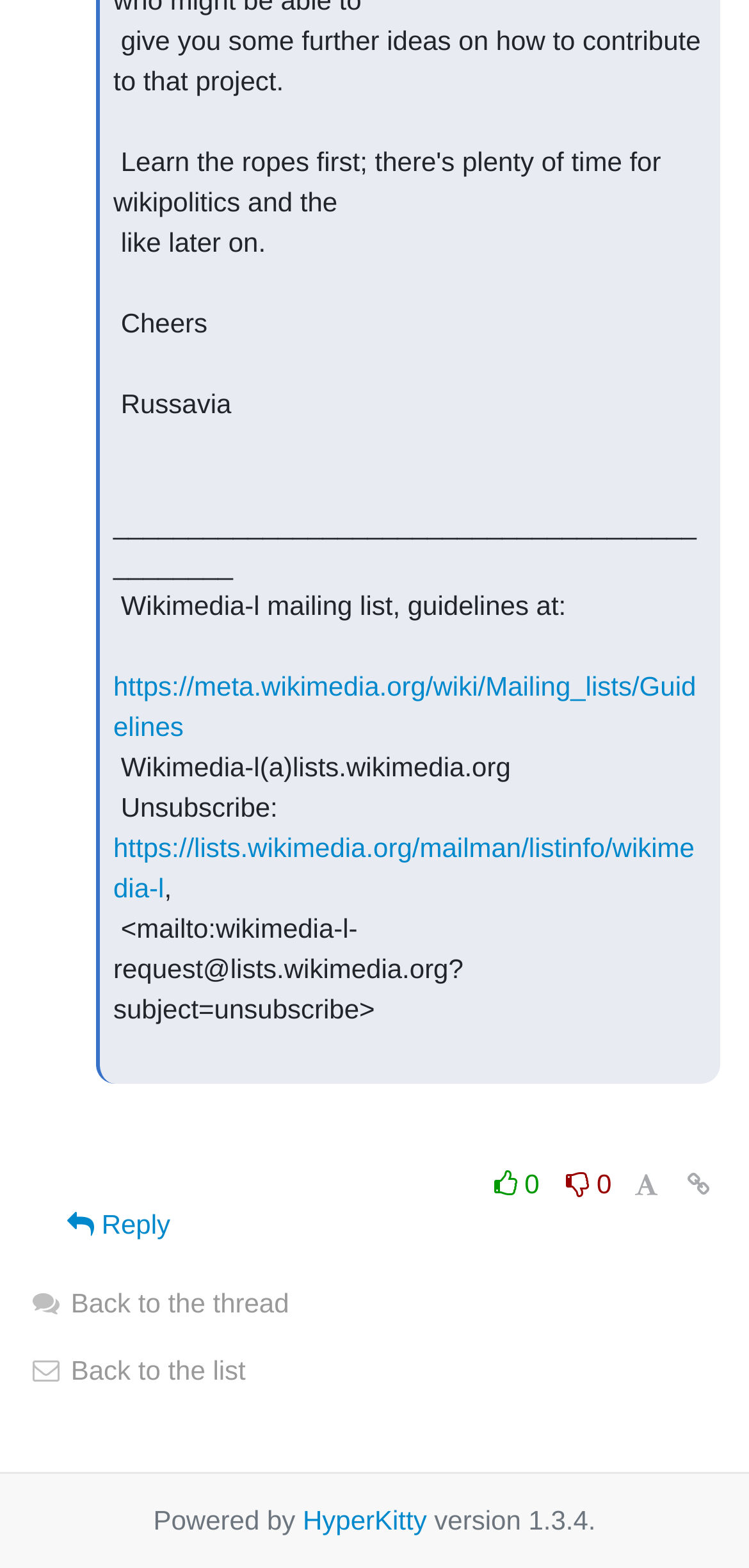Pinpoint the bounding box coordinates of the element to be clicked to execute the instruction: "Go back to the thread".

[0.038, 0.821, 0.386, 0.841]